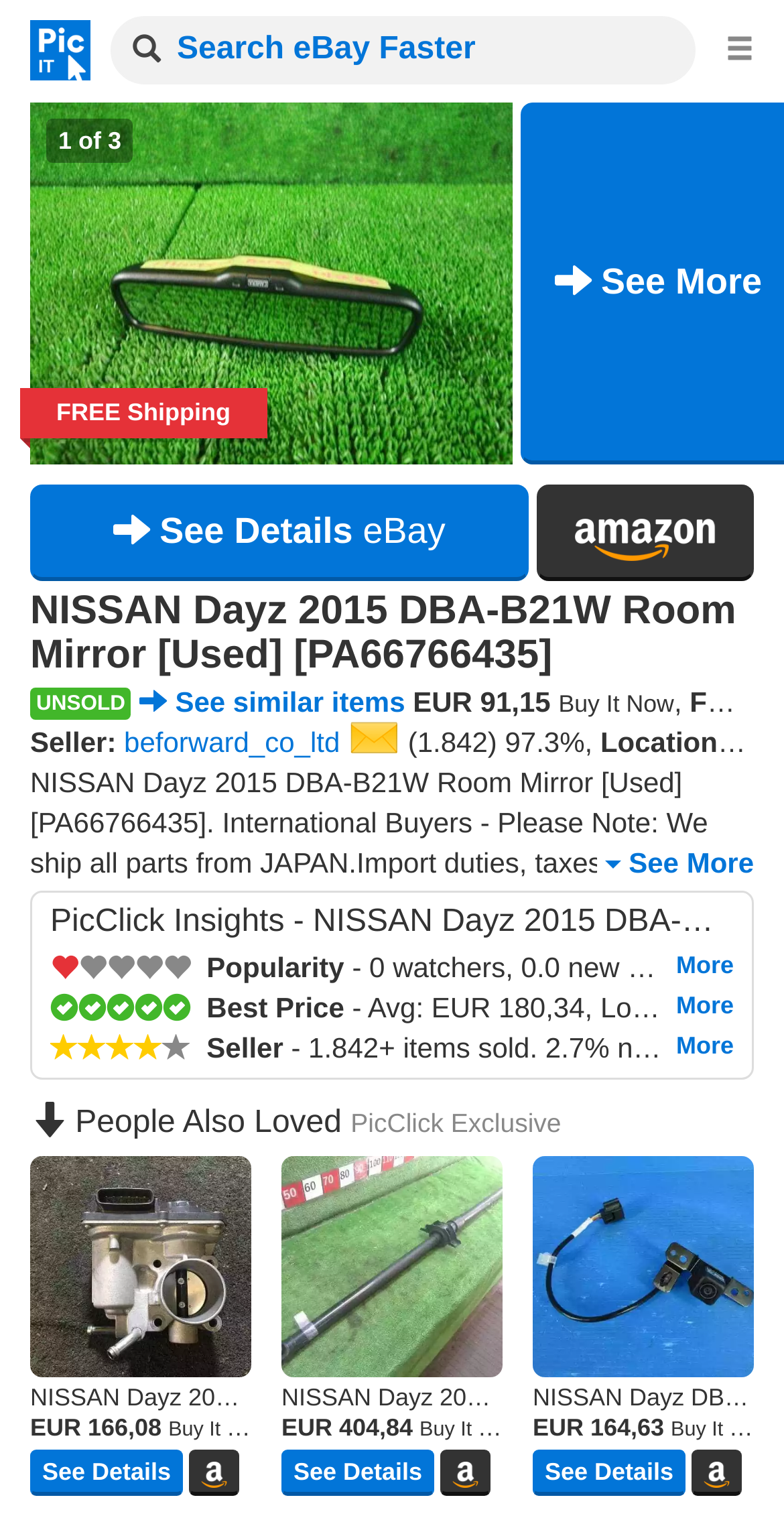Identify the bounding box coordinates of the element that should be clicked to fulfill this task: "View product details". The coordinates should be provided as four float numbers between 0 and 1, i.e., [left, top, right, bottom].

[0.038, 0.067, 0.654, 0.305]